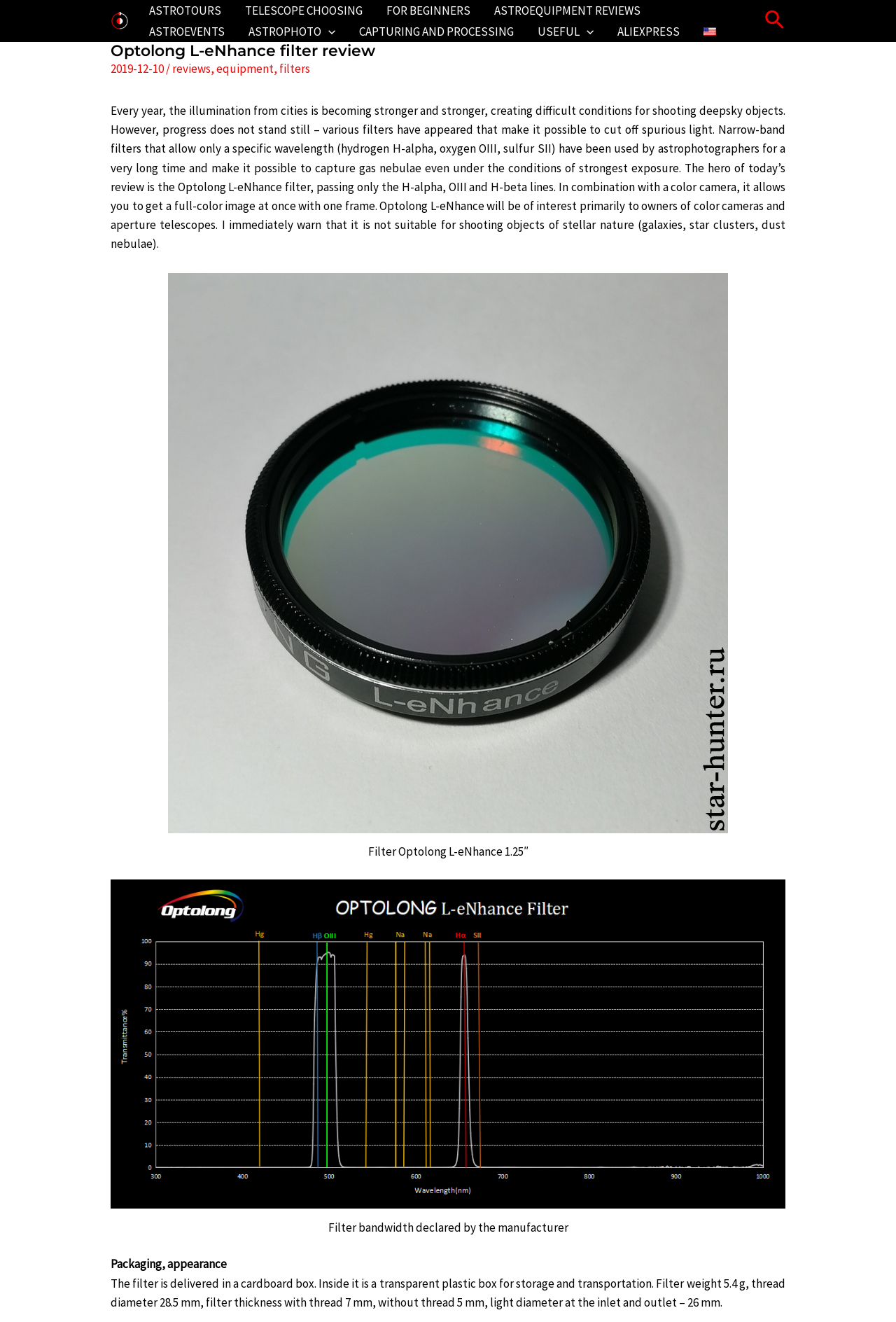What type of camera is the filter suitable for?
Give a detailed explanation using the information visible in the image.

The filter is suitable for color cameras, as mentioned in the webpage content, which allows owners of color cameras and aperture telescopes to get a full-color image at once with one frame.